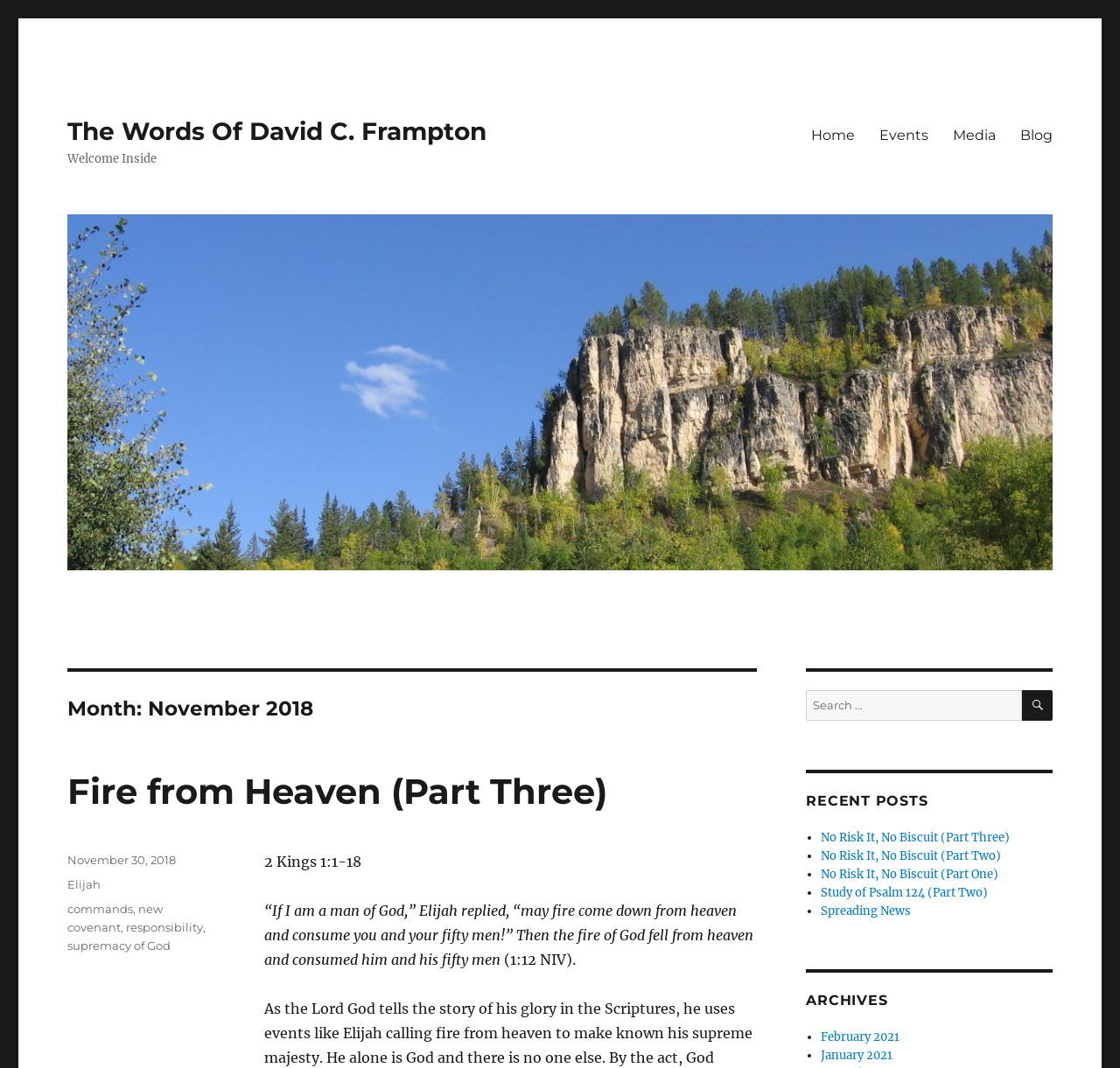What is the date of the blog post?
With the help of the image, please provide a detailed response to the question.

I found the answer by examining the footer element with the text 'Posted on' and its child element with the link text 'November 30, 2018'. This indicates that the blog post was published on November 30, 2018.